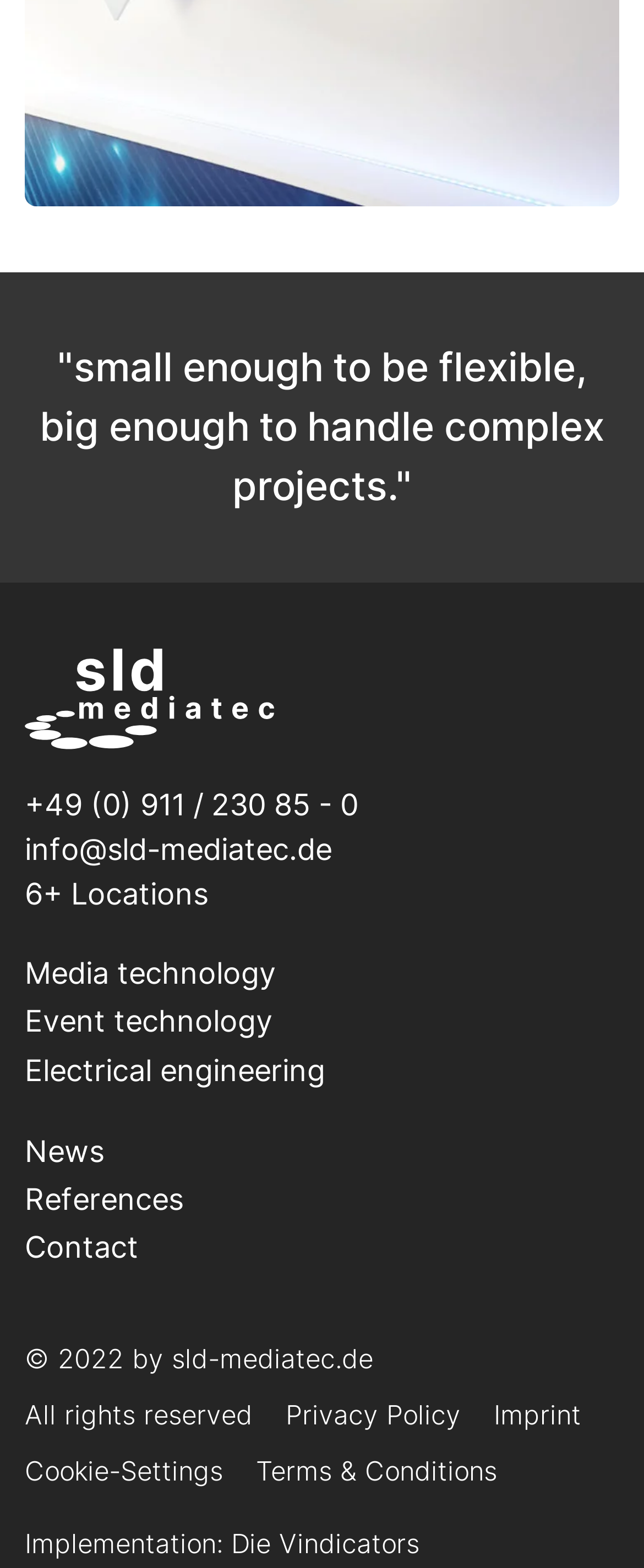Pinpoint the bounding box coordinates of the element you need to click to execute the following instruction: "View the Privacy Policy". The bounding box should be represented by four float numbers between 0 and 1, in the format [left, top, right, bottom].

[0.444, 0.889, 0.715, 0.914]